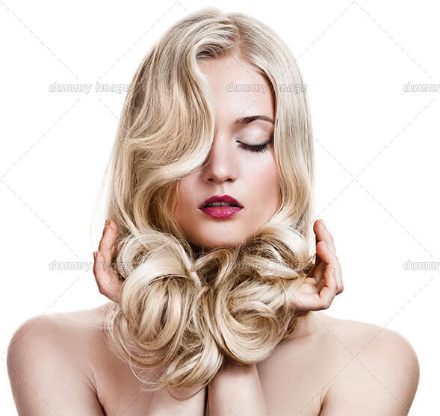Reply to the question with a single word or phrase:
What is the color of the woman's lip?

Bold